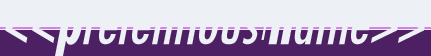Generate a comprehensive description of the image.

The image displays a stylized graphic featuring the text "Pretentious Name" in a prominent and modern font. The background has a striking purple hue that adds depth and contrast to the text, which appears to have a clean, artistic underline. This design likely serves as a creative element on a webpage discussing the "Windows 7 Aero Busy Cursor Fix." The overall aesthetic complements the theme of the content, which focuses on addressing glitches in Windows 7's animated busy cursors and provides users with detailed instructions and downloadable fixes. This dramatic representation captures attention, aligning with the playful tone of the information presented.